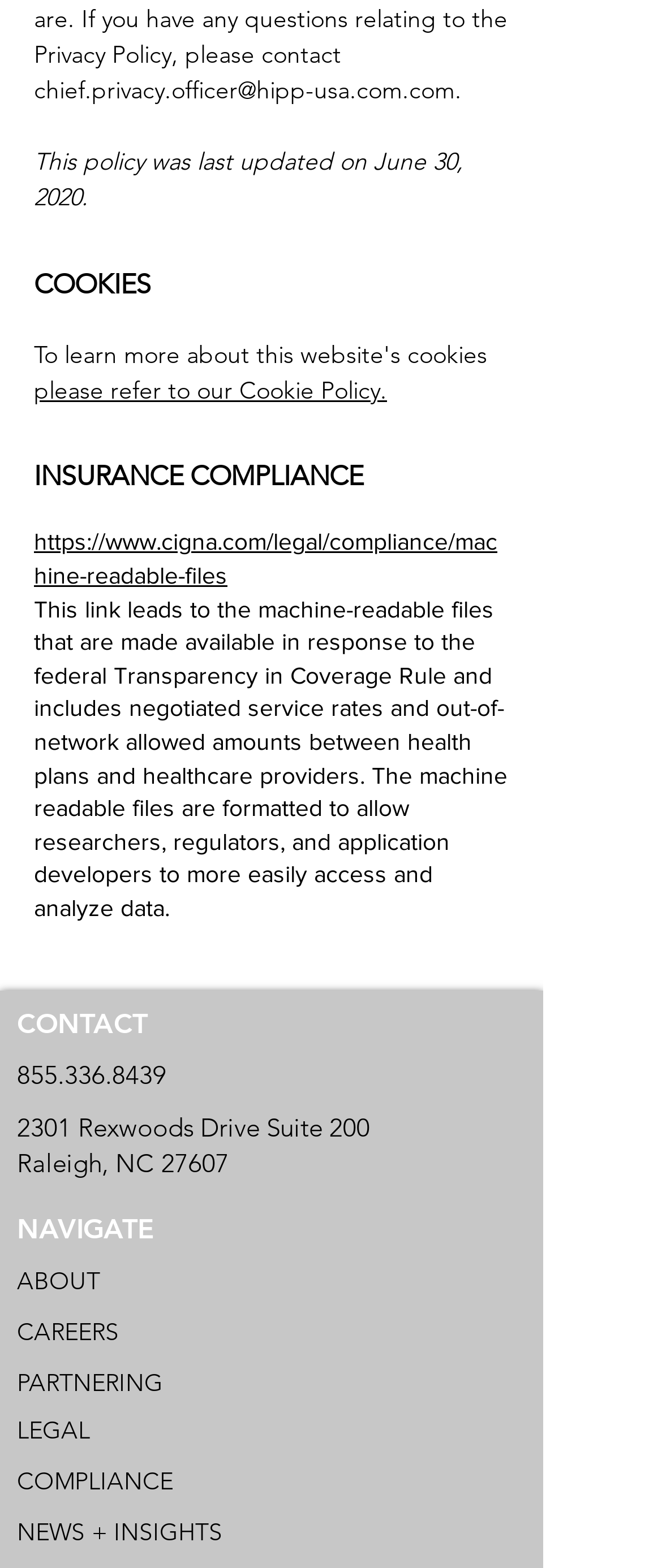Locate the bounding box coordinates of the region to be clicked to comply with the following instruction: "Go to the about page". The coordinates must be four float numbers between 0 and 1, in the form [left, top, right, bottom].

[0.026, 0.802, 0.169, 0.832]